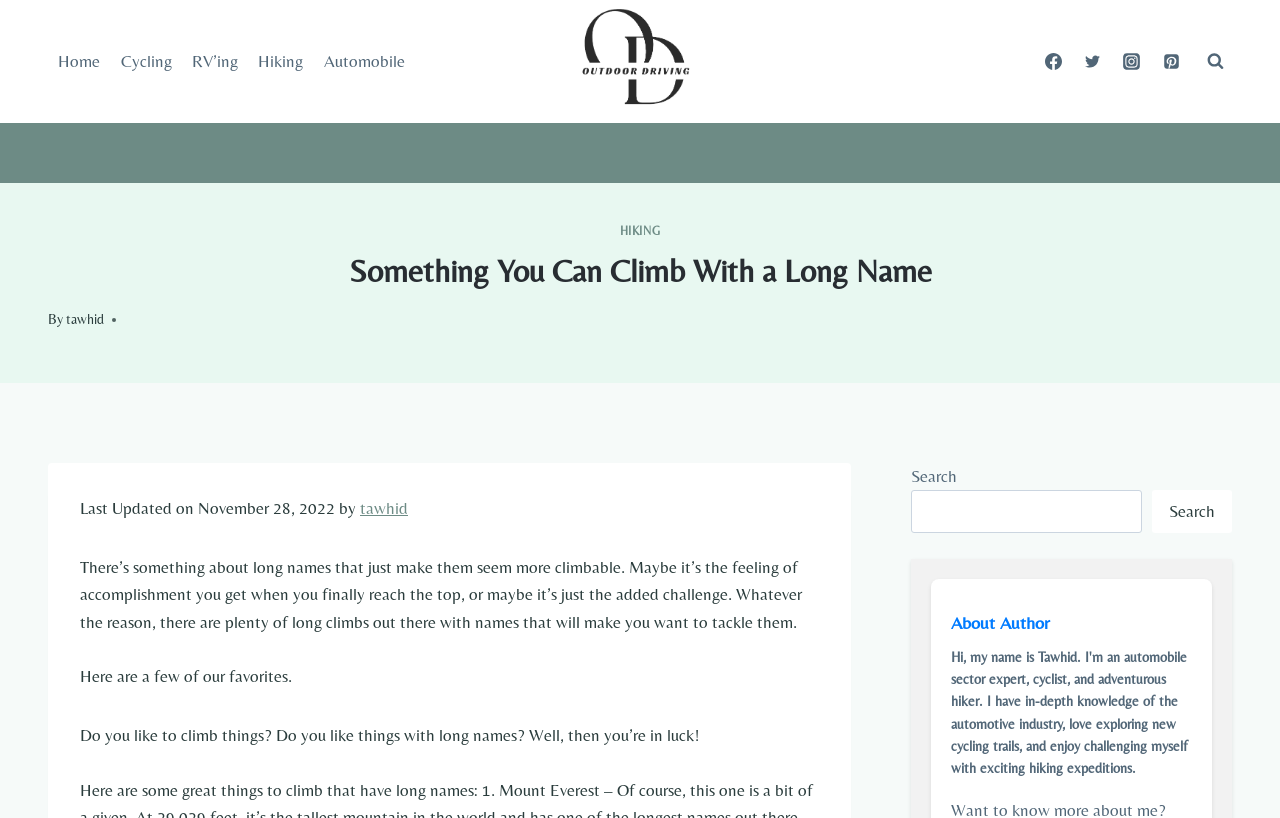Specify the bounding box coordinates of the element's area that should be clicked to execute the given instruction: "View the 'HIKING' page". The coordinates should be four float numbers between 0 and 1, i.e., [left, top, right, bottom].

[0.484, 0.274, 0.516, 0.291]